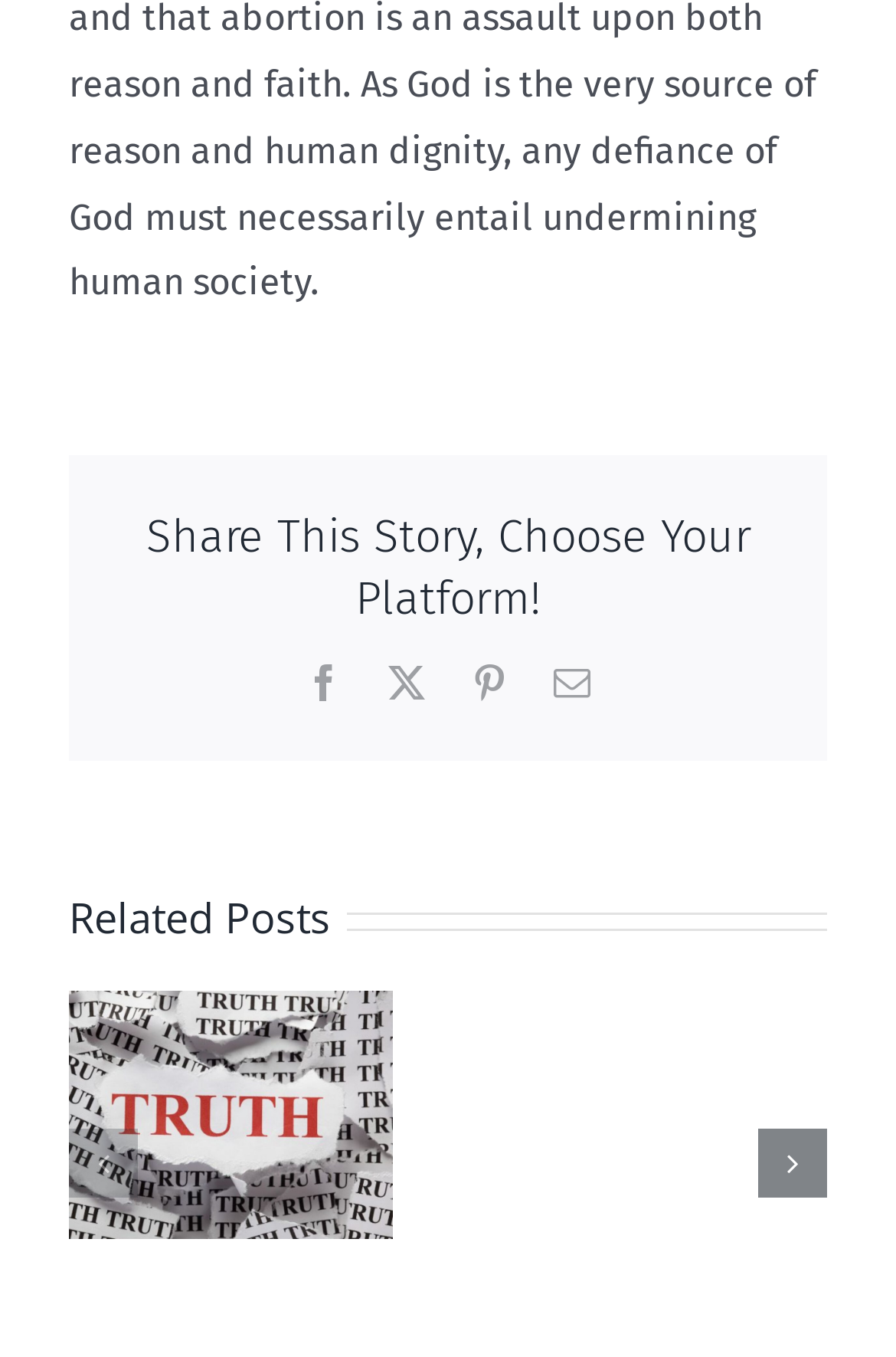Is the 'Previous slide' button enabled?
Could you please answer the question thoroughly and with as much detail as possible?

The 'Previous slide' button is not enabled, which is indicated by the 'disabled: True' property of the button element with bounding box coordinates [0.077, 0.832, 0.154, 0.883].